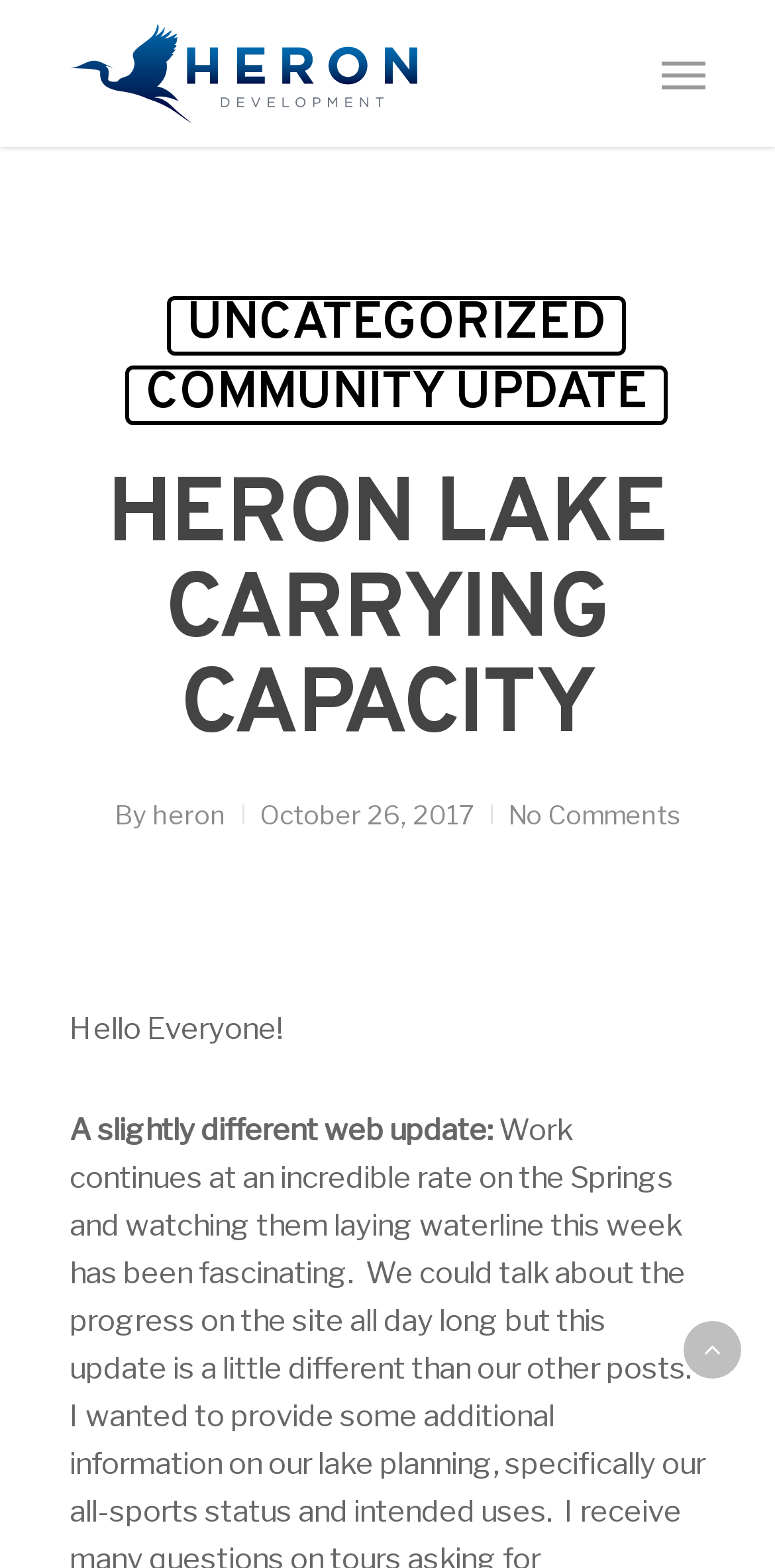Please determine the bounding box coordinates for the element with the description: "ICDP".

None